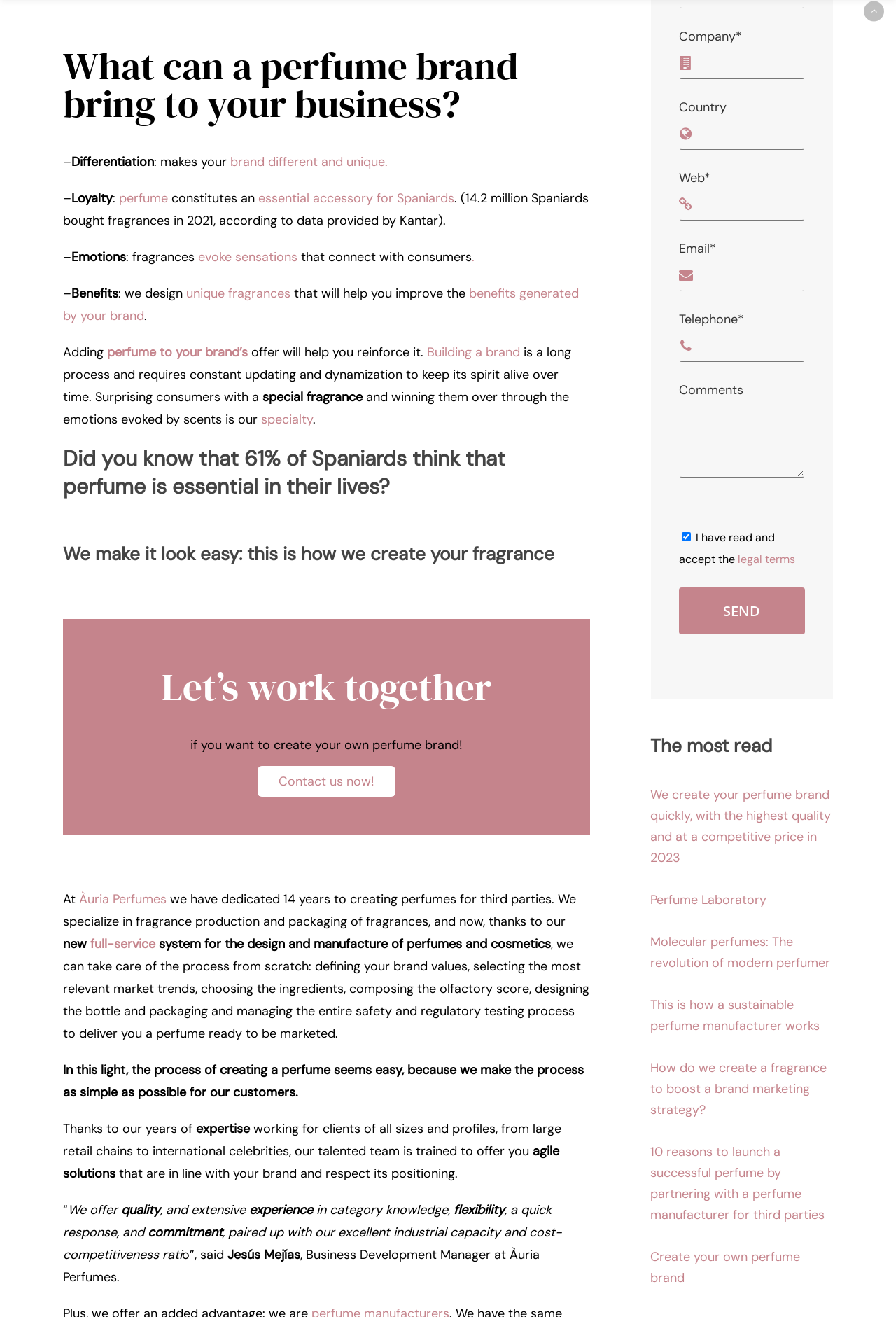Please provide a one-word or phrase answer to the question: 
What is the main topic of this webpage?

Perfume brand